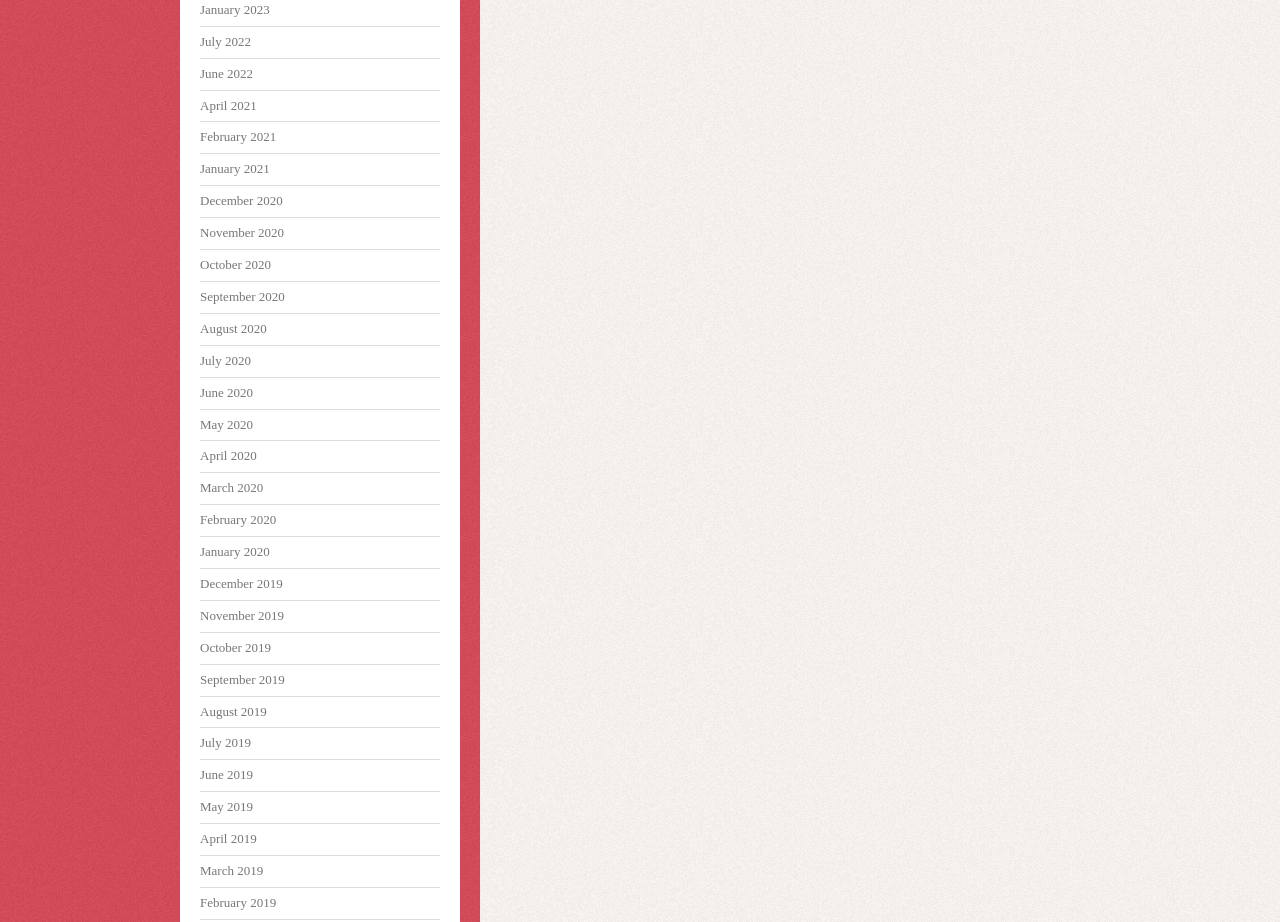Are the months listed in chronological order?
Look at the image and construct a detailed response to the question.

I examined the list of links and noticed that the months are listed in chronological order, with the most recent month first and the earliest month last.